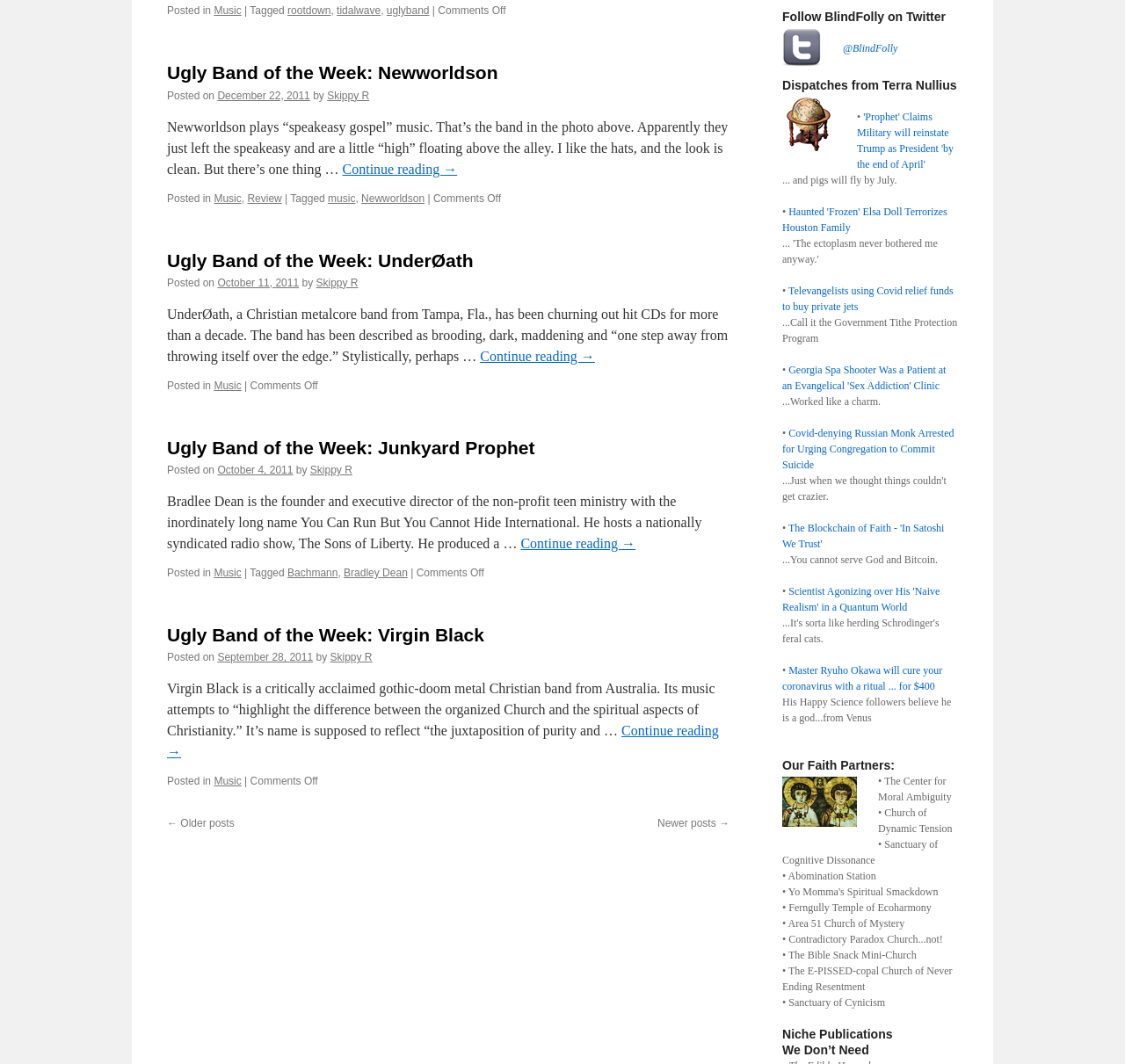Find the bounding box coordinates of the UI element according to this description: "Continue reading →".

[0.427, 0.328, 0.529, 0.342]